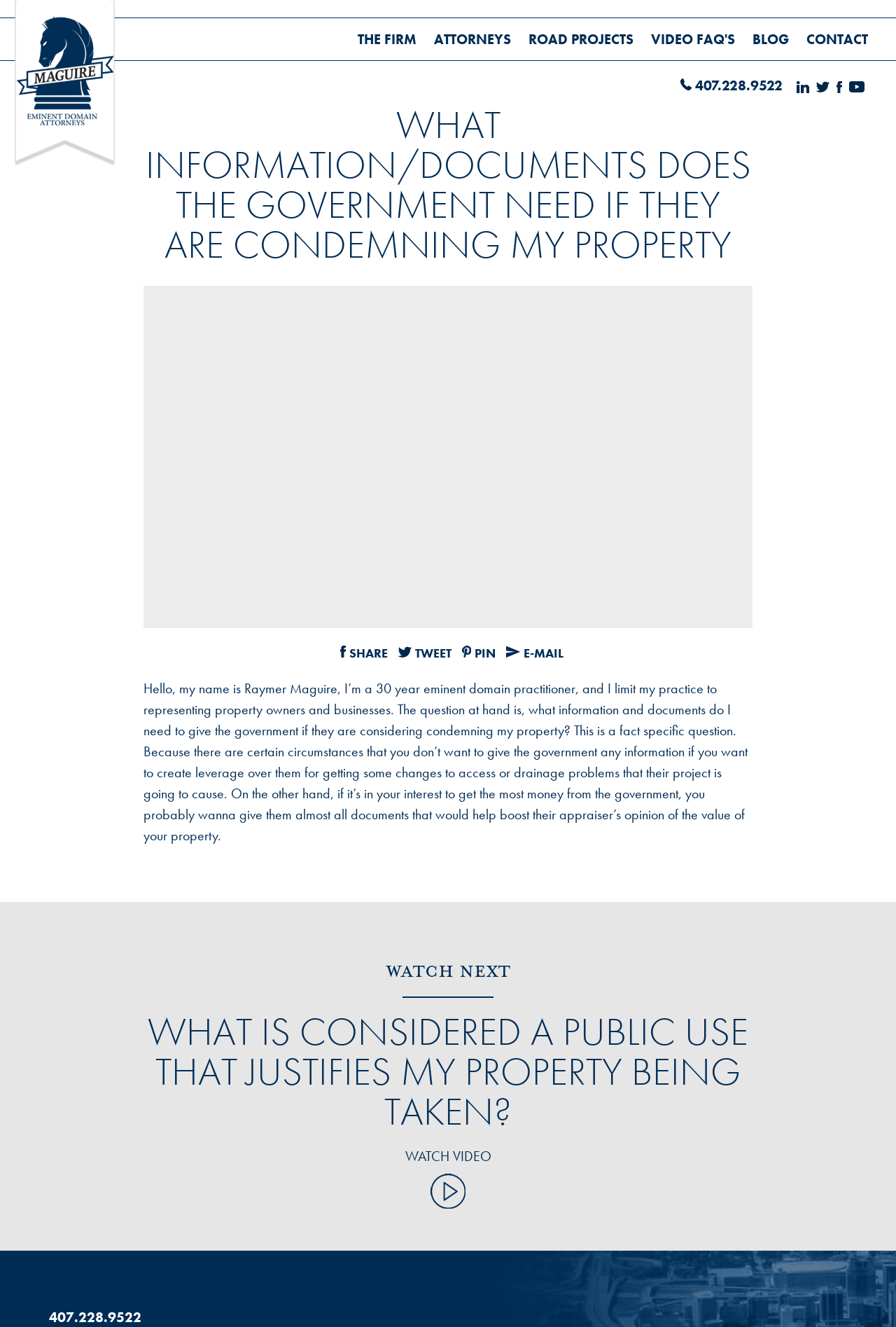Provide the bounding box coordinates of the section that needs to be clicked to accomplish the following instruction: "Share the content."

[0.379, 0.486, 0.432, 0.498]